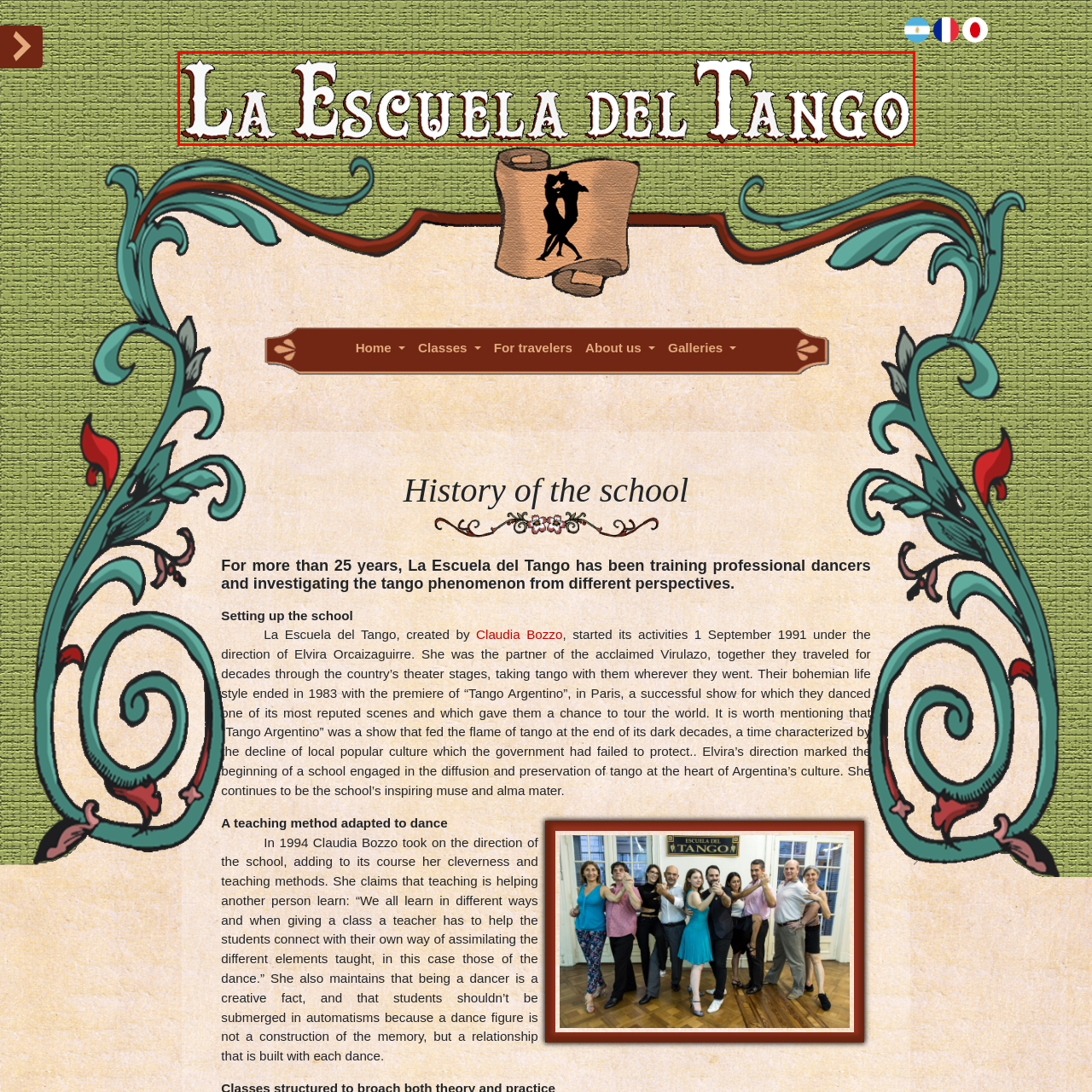Write a thorough description of the contents of the image marked by the red outline.

The image features the stylized title "La Escuela del Tango," which is prominently displayed in elegant lettering. The background has a textured green design, enhancing the visual appeal and connecting to the rich heritage of tango dancing. This text symbolizes the identity of a cultural institution dedicated to preserving and teaching the art of tango, reflecting its historical significance in Argentina, particularly under the guidance of influential figures like Claudia Bozzo and Elvira Orcaizaguirre. The design evokes a sense of tradition and passion associated with tango, the beloved dance that has captivated audiences worldwide for decades.